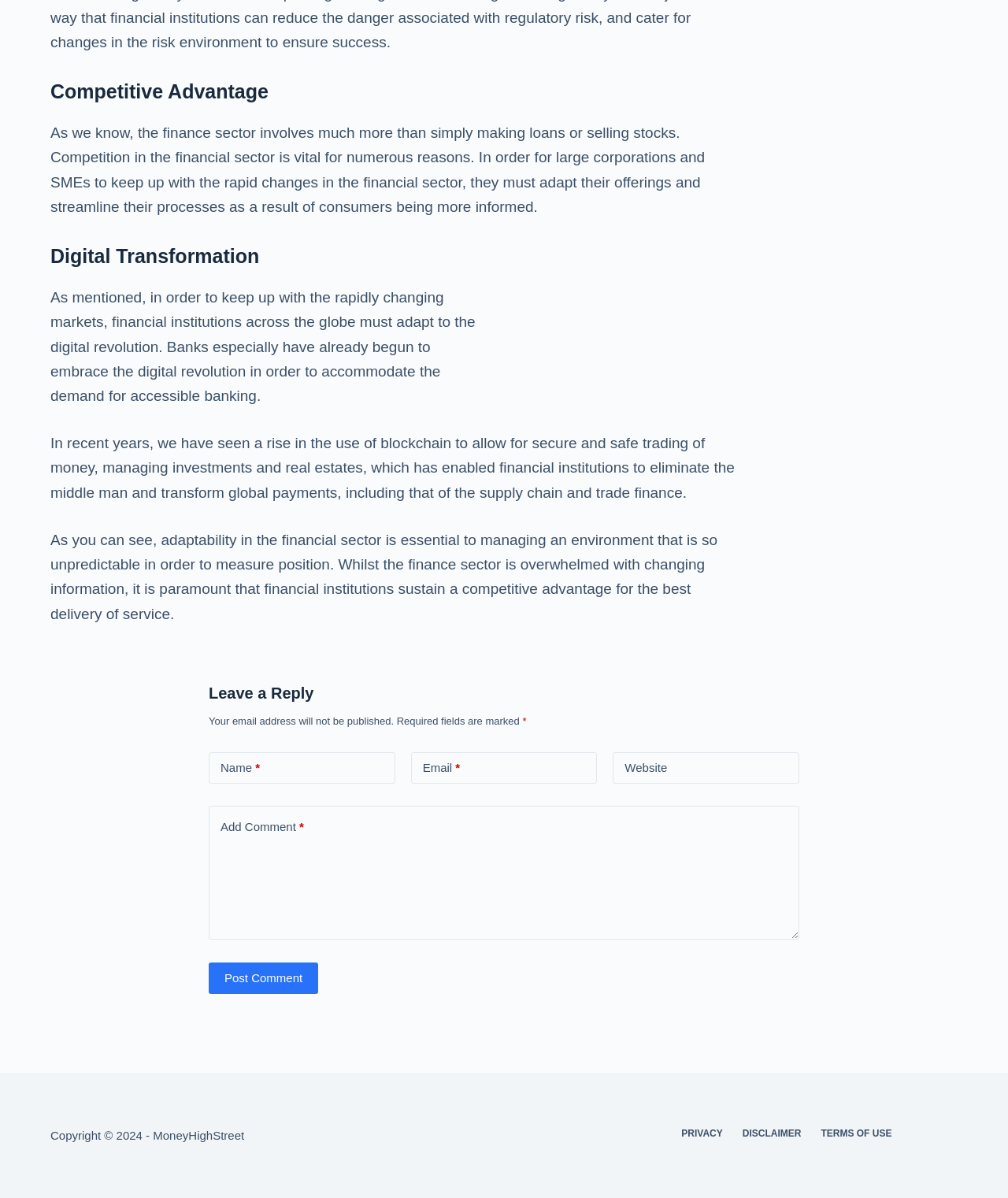Please answer the following question as detailed as possible based on the image: 
What is the name of the website?

The copyright information at the bottom of the webpage mentions 'Copyright © 2024 - MoneyHighStreet', which suggests that MoneyHighStreet is the name of the website.